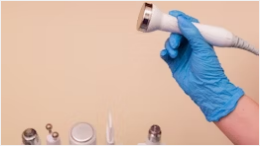What is the background color of the image?
Refer to the image and give a detailed answer to the question.

The background of the image features a muted, neutral color, which provides a calming aesthetic that complements the spa theme, creating a soothing atmosphere.